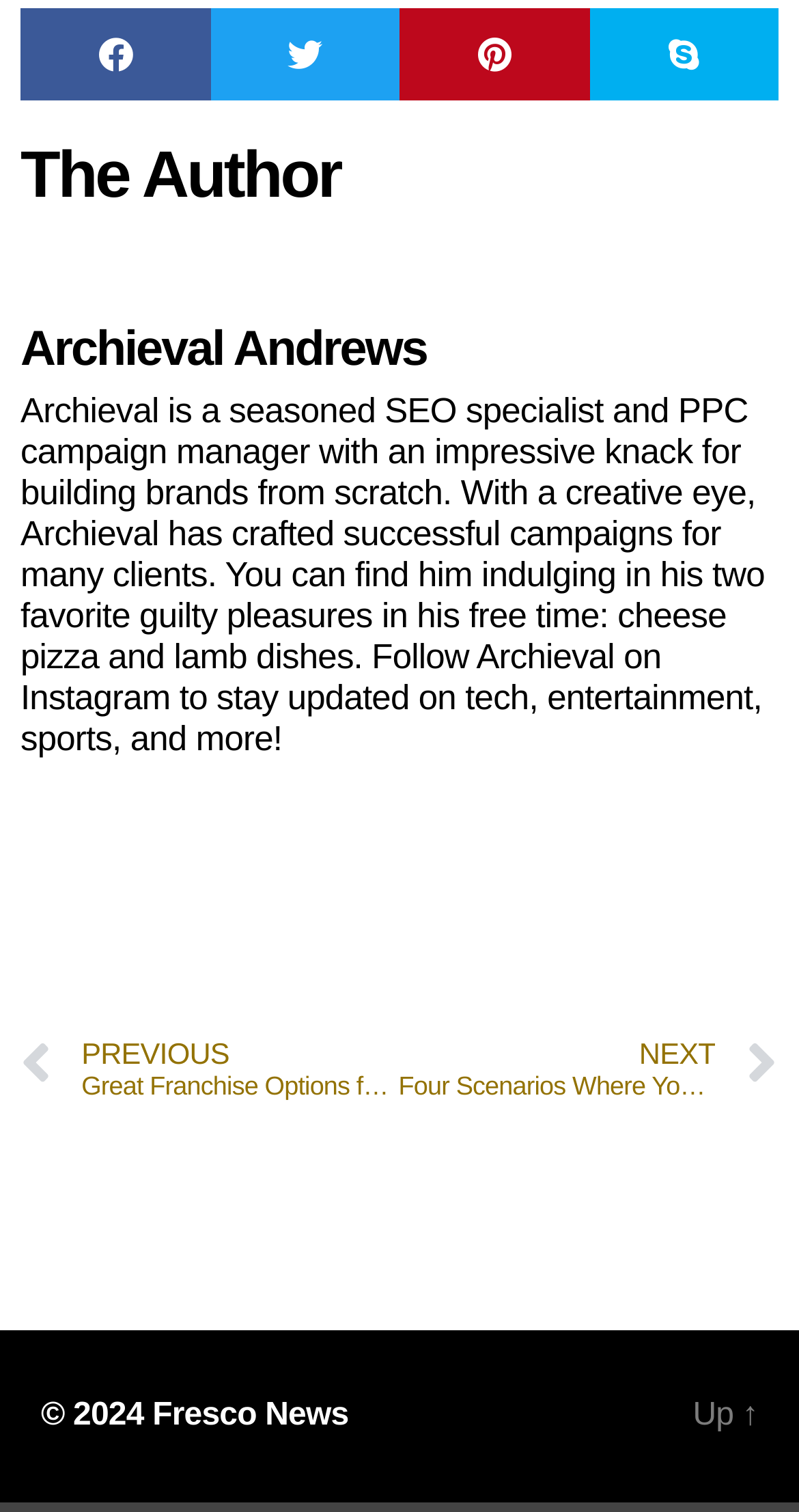Answer briefly with one word or phrase:
How many social media sharing buttons are there?

4